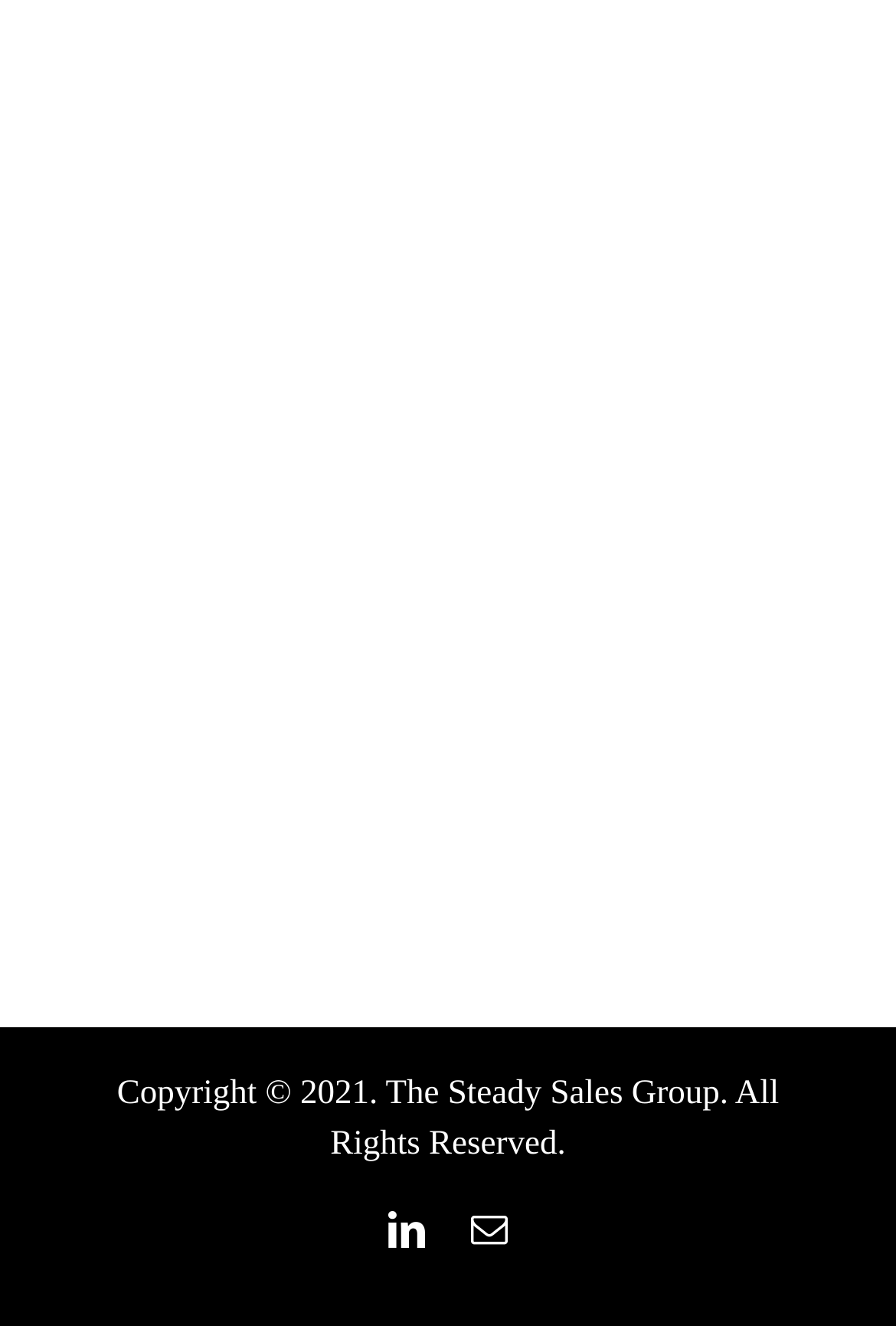Given the content of the image, can you provide a detailed answer to the question?
What is the phone number on the webpage?

I found the phone number by looking at the StaticText element with the OCR text 'P 413.244.2294 |' located at the top of the webpage.